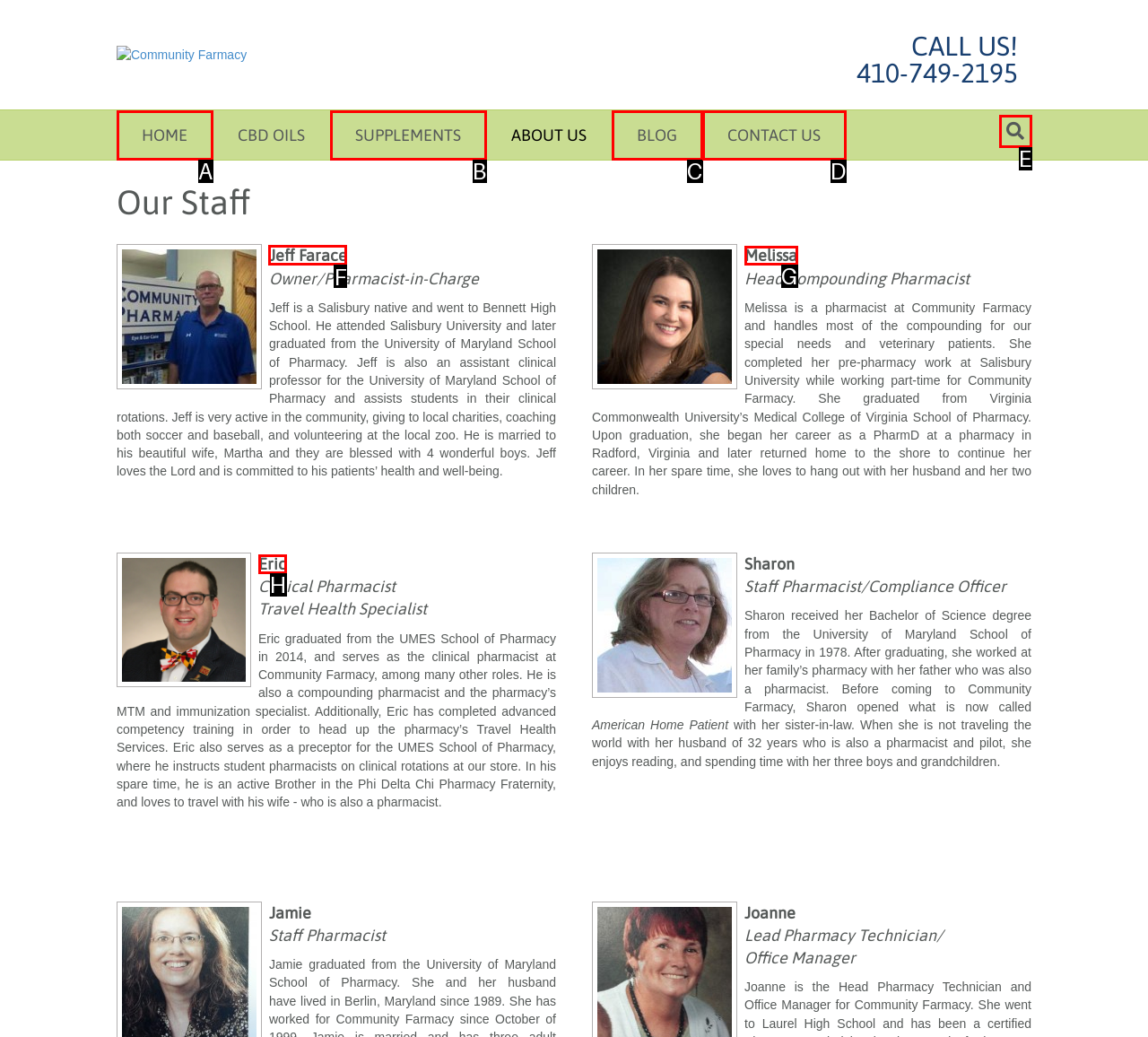Tell me which UI element to click to fulfill the given task: Learn more about Jeffrey Jeff Farace. Respond with the letter of the correct option directly.

F